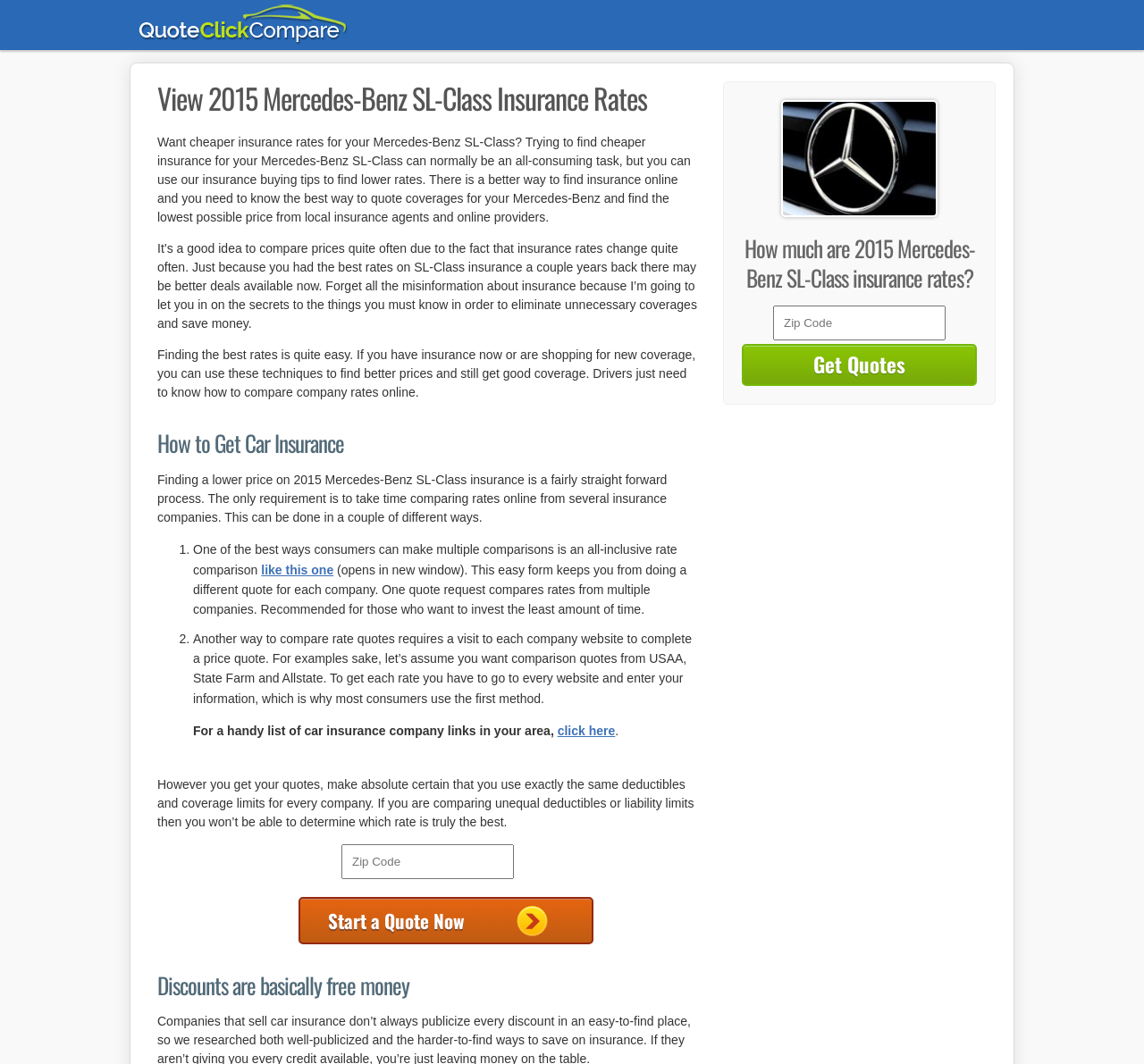What type of vehicle is the insurance for?
Kindly offer a comprehensive and detailed response to the question.

The webpage is specifically focused on providing insurance rates and quotes for the 2015 Mercedes-Benz SL-Class, as indicated by the headings and content throughout the page.